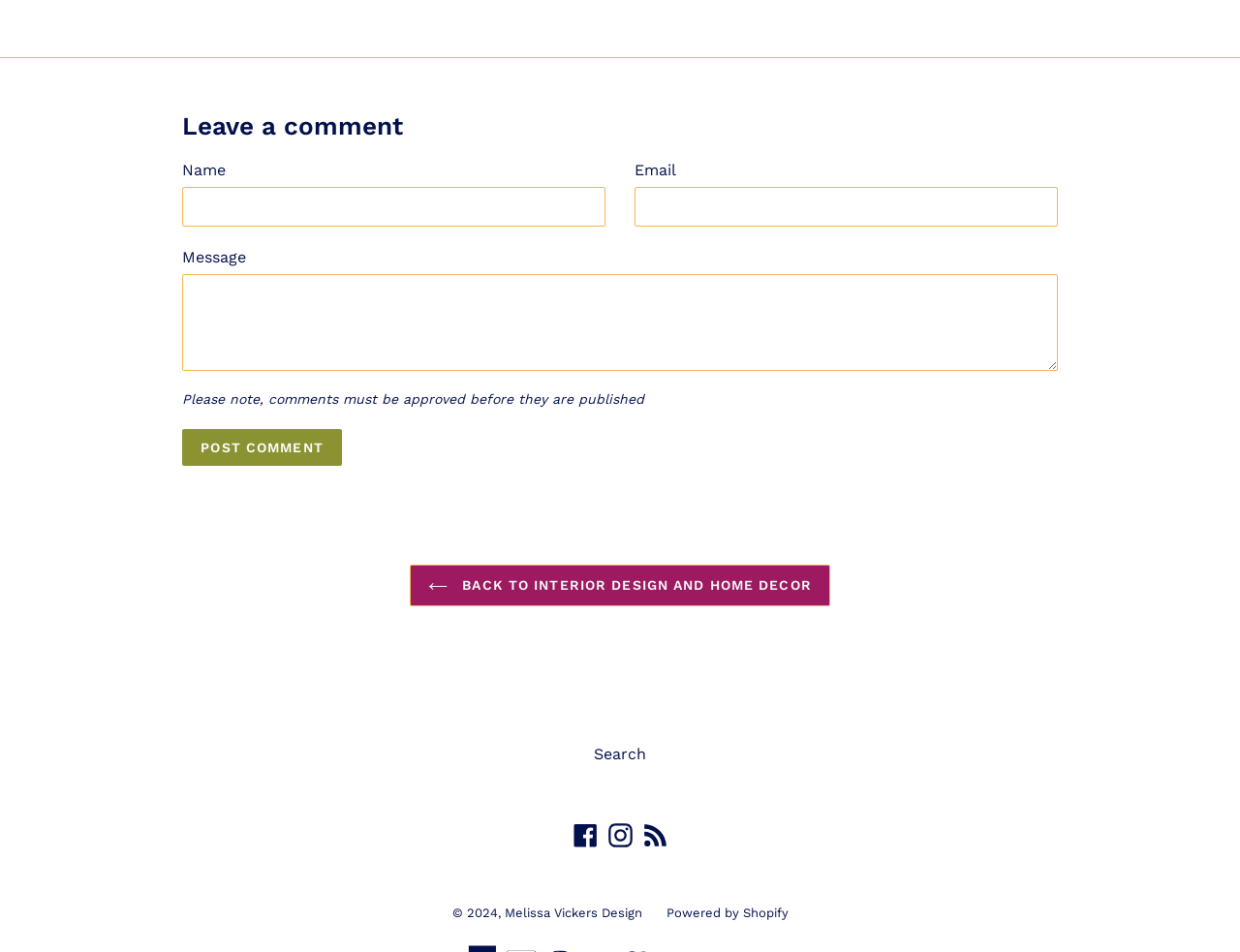Using the image as a reference, answer the following question in as much detail as possible:
What platform is the website powered by?

The website is powered by Shopify, as indicated by the link 'Powered by Shopify' at the bottom of the webpage.